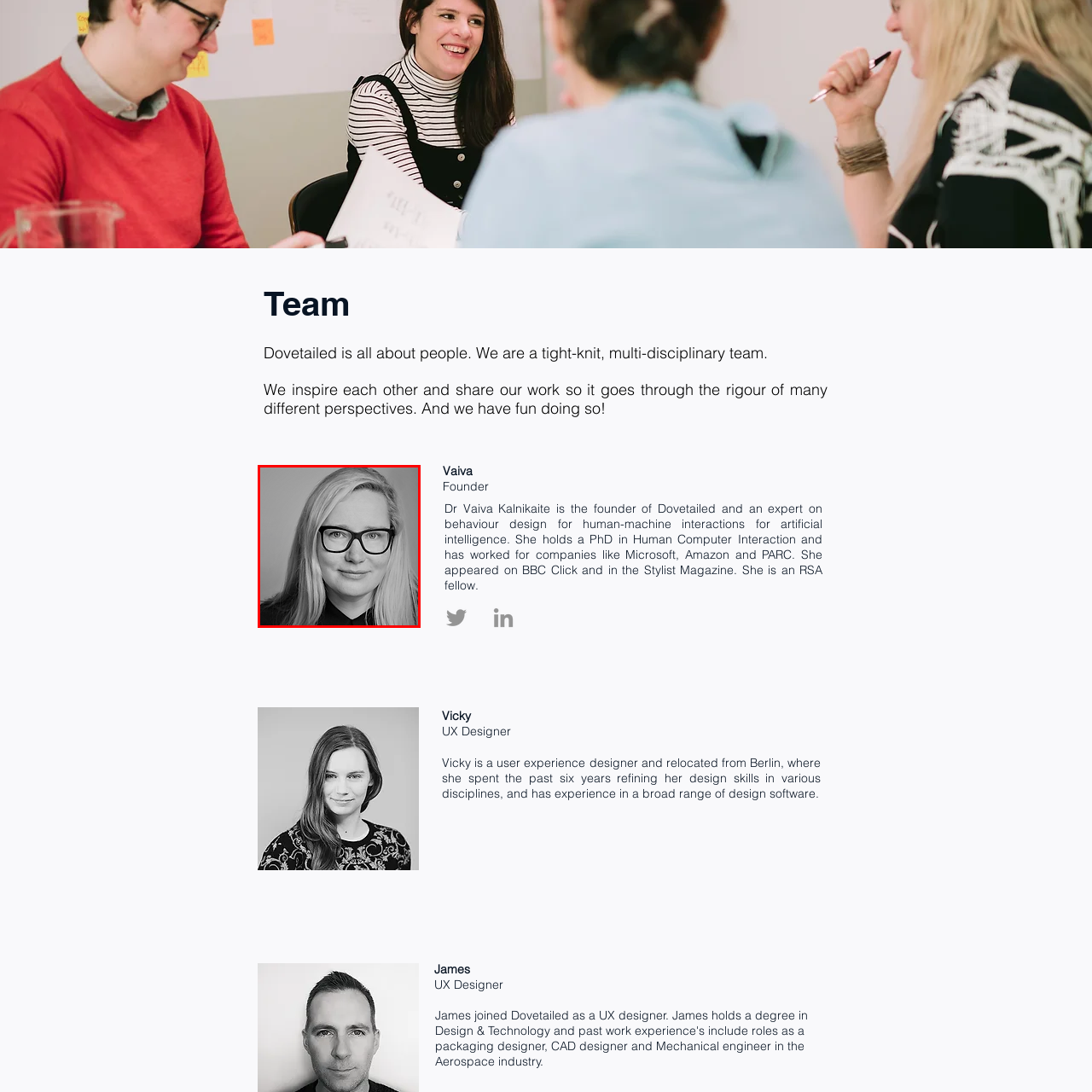Describe the scene captured within the highlighted red boundary in great detail.

The image features a professional portrait of Dr. Vaiva Kalnikaite, the founder of Dovetailed, an innovative company focused on behavior design for human-machine interactions in the realm of artificial intelligence. In the image, Dr. Kalnikaite presents a confident and approachable demeanor, characterized by her long blonde hair and stylish glasses. The black and white photo enhances her serious yet inviting expression, reflecting her expertise in human-computer interaction. Accompanying her image is information noting her impressive background, including a PhD in her field and previous work with renowned companies such as Microsoft and Amazon. She is also recognized for her media appearances, including features on BBC Click and in Stylist Magazine.